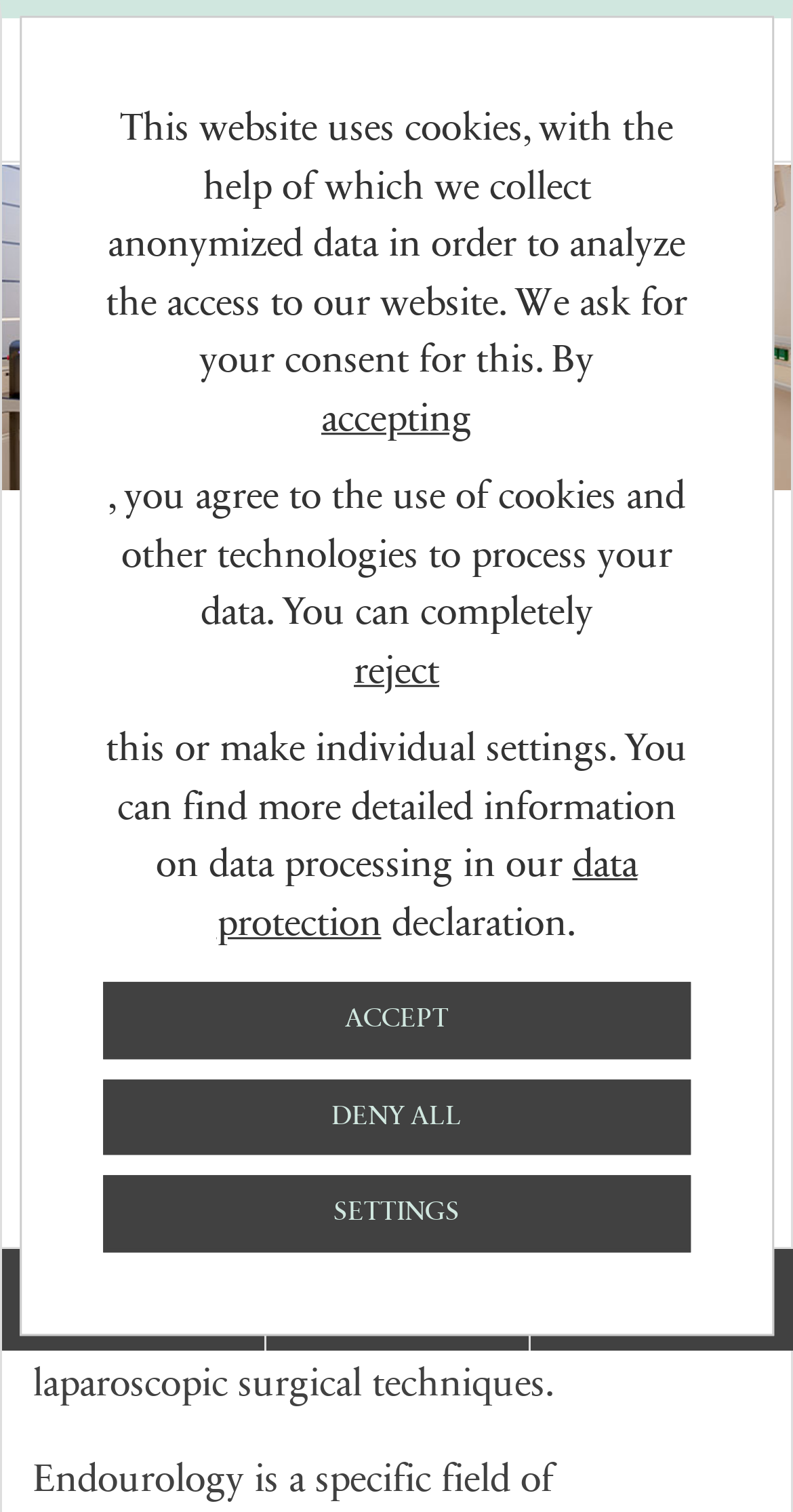Specify the bounding box coordinates of the area to click in order to follow the given instruction: "Visit the urological specialist clinic."

[0.003, 0.276, 0.997, 0.333]